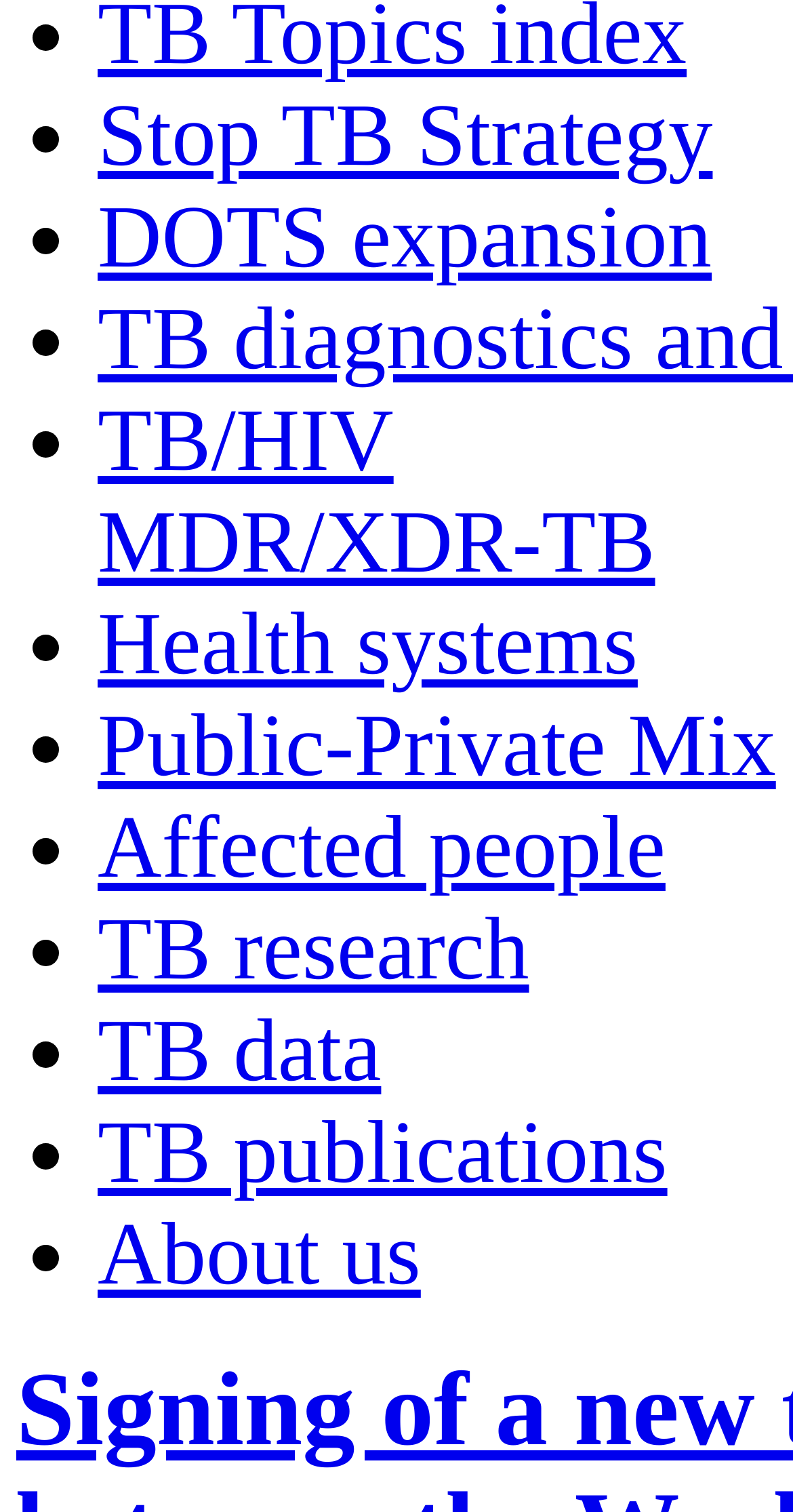Determine the bounding box coordinates for the element that should be clicked to follow this instruction: "Explore TB research". The coordinates should be given as four float numbers between 0 and 1, in the format [left, top, right, bottom].

[0.123, 0.596, 0.667, 0.661]